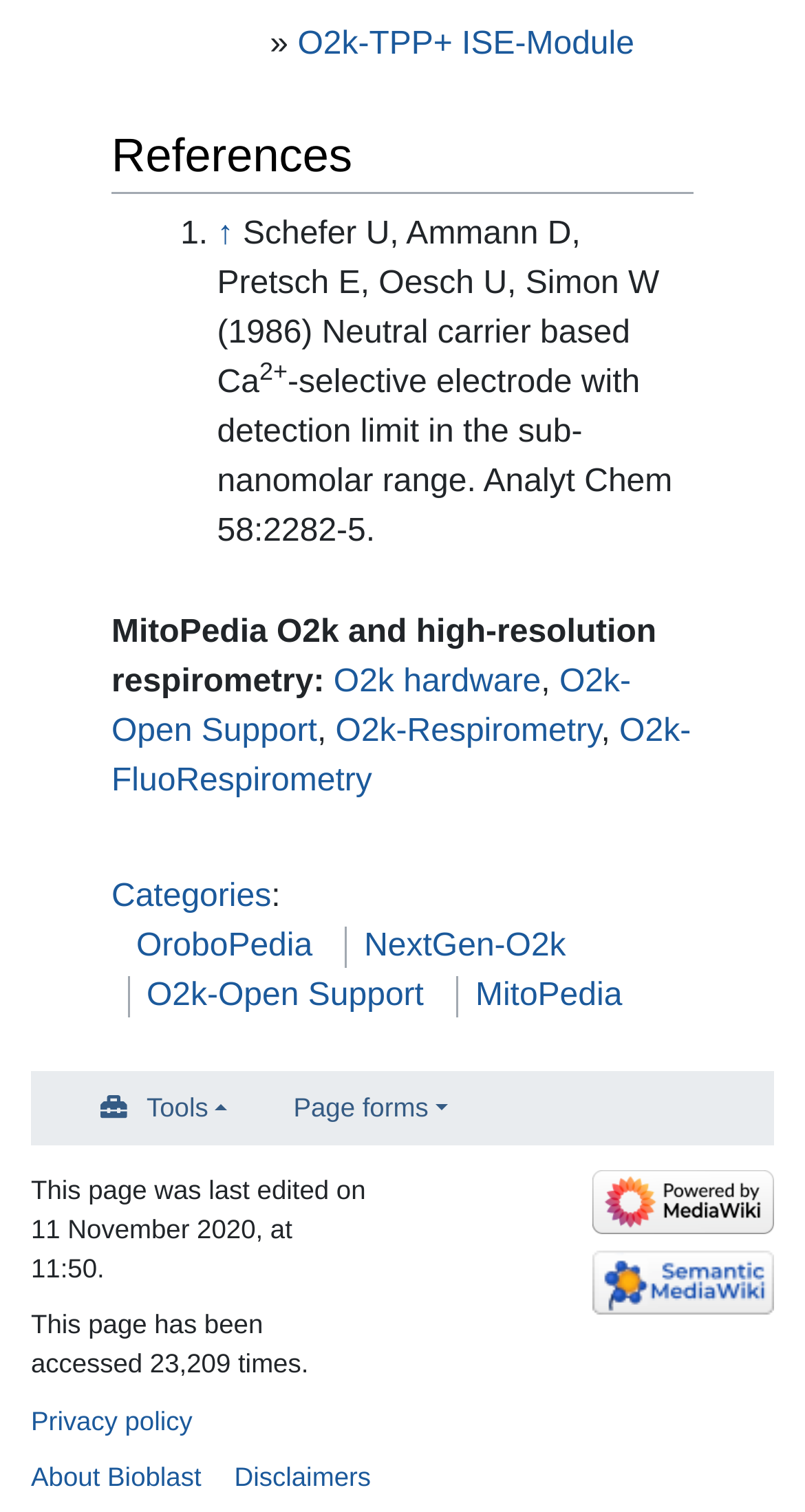Can you specify the bounding box coordinates for the region that should be clicked to fulfill this instruction: "Click on O2k-TPP+ ISE-Module link".

[0.37, 0.018, 0.788, 0.041]